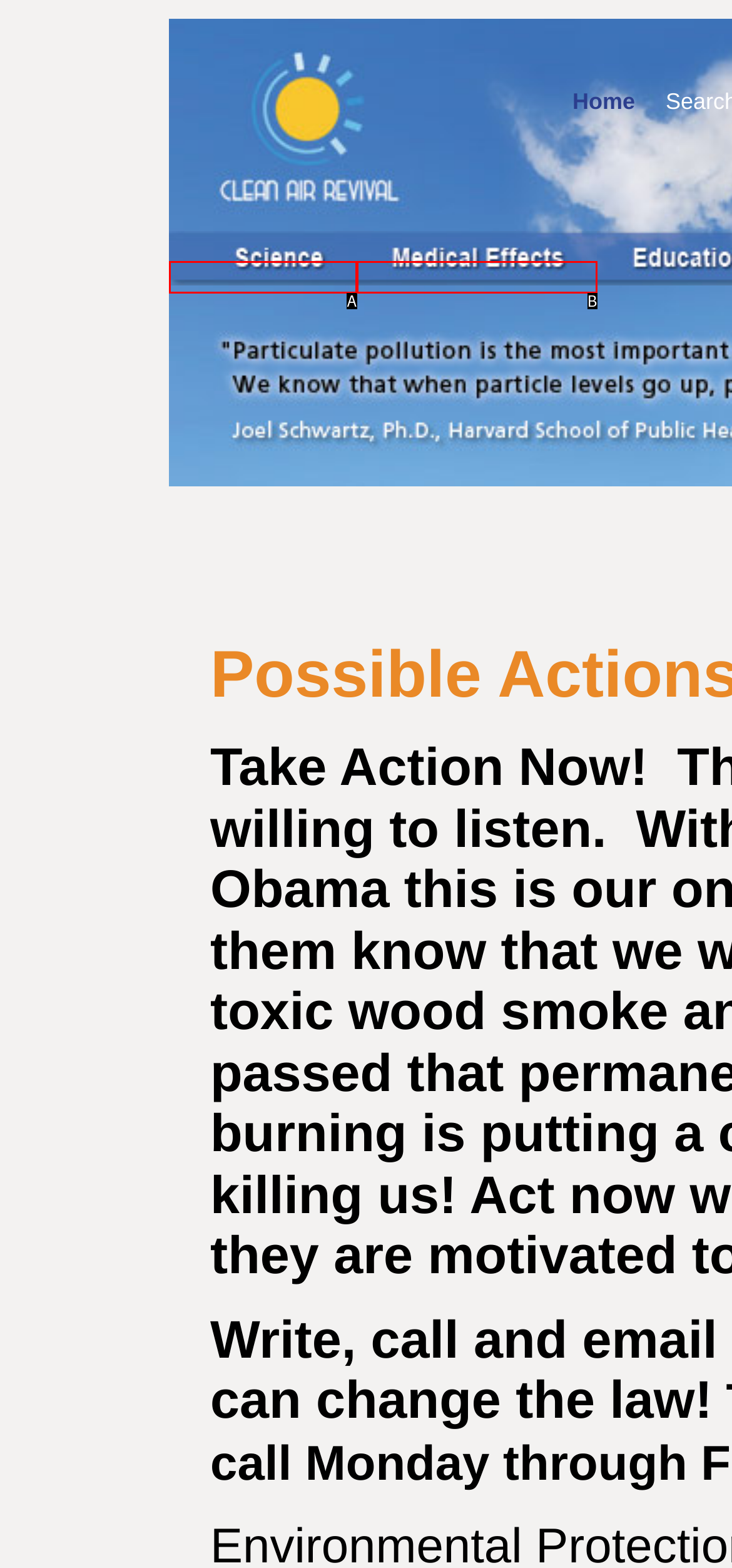Which option best describes: alt="top-navigation" name="Image59"
Respond with the letter of the appropriate choice.

A